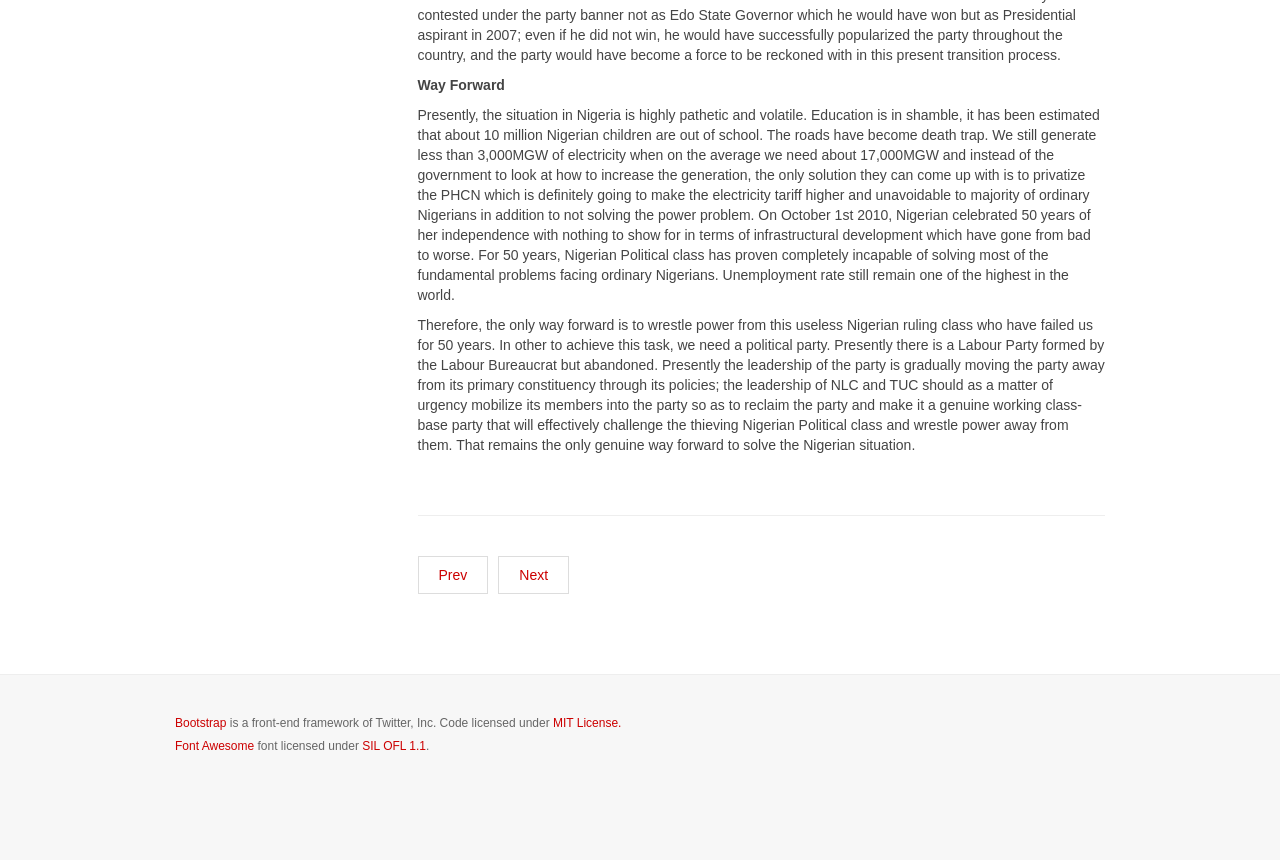Review the image closely and give a comprehensive answer to the question: What is the estimated number of Nigerian children out of school?

According to the text, 'it has been estimated that about 10 million Nigerian children are out of school' which provides the estimated number of Nigerian children out of school.